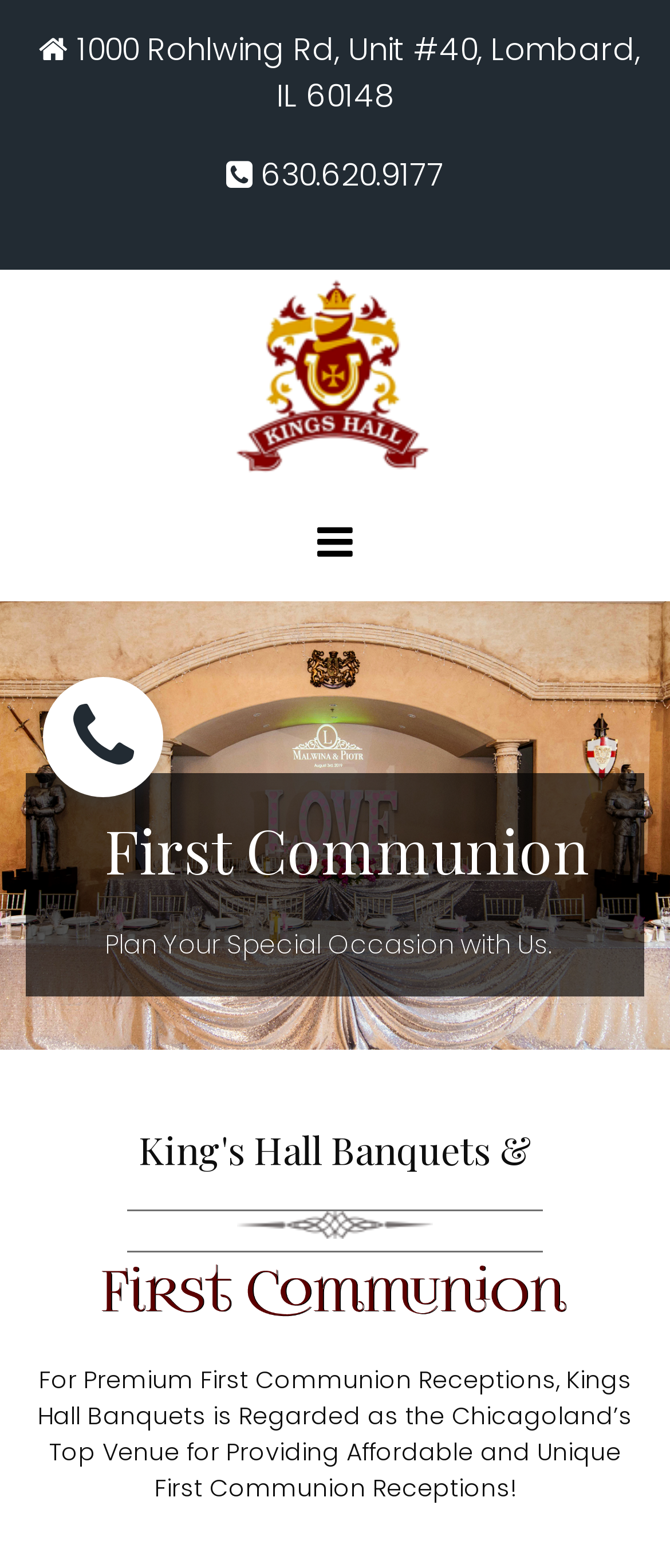What is the phone number to contact King's Hall Banquet?
Please provide a full and detailed response to the question.

I found the phone number by looking at the link element on the webpage, which is located near the top section of the page, and it reads '630.620.9177'.